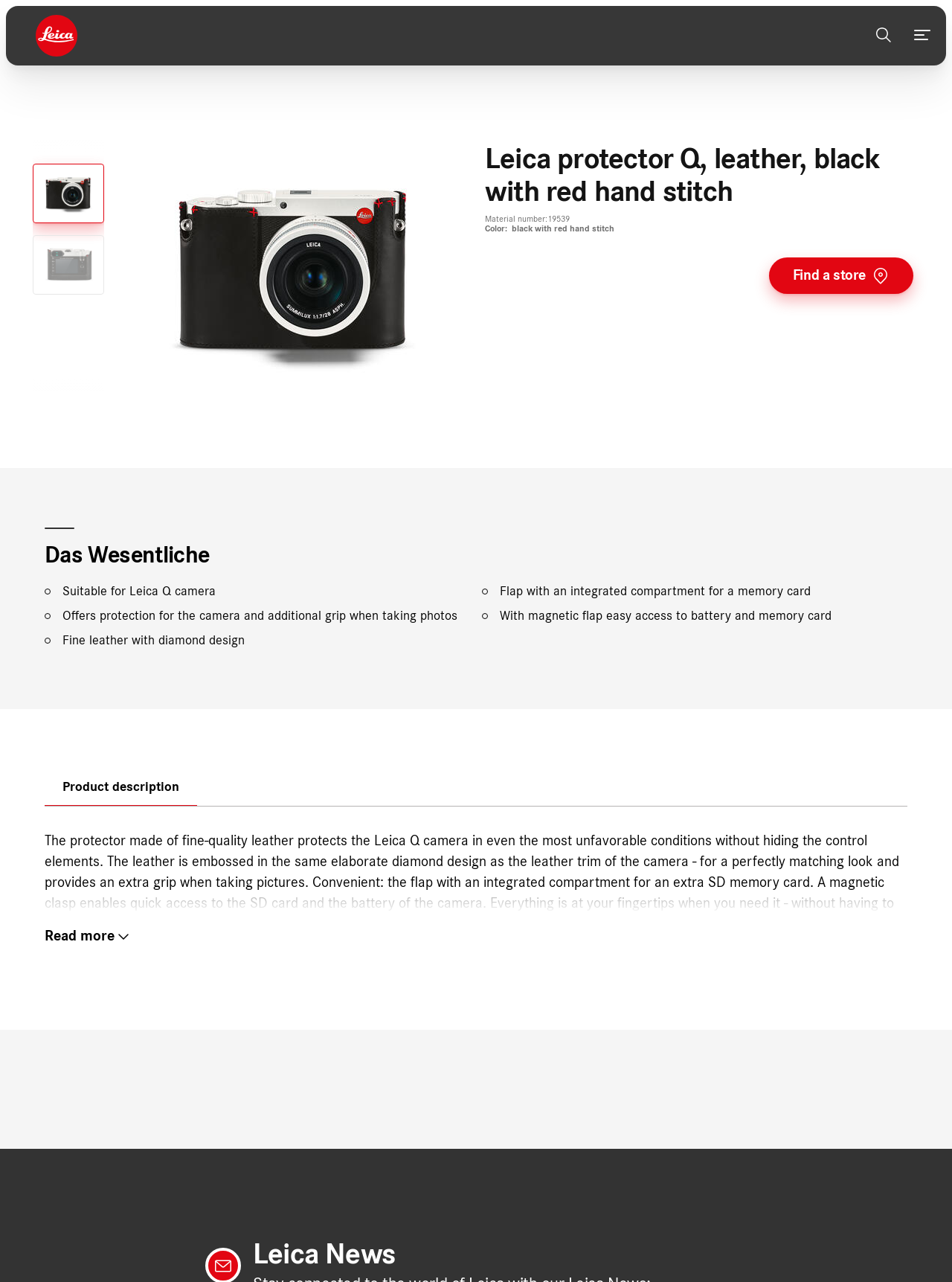Pinpoint the bounding box coordinates of the clickable area necessary to execute the following instruction: "View product lightbox gallery". The coordinates should be given as four float numbers between 0 and 1, namely [left, top, right, bottom].

[0.119, 0.1, 0.499, 0.323]